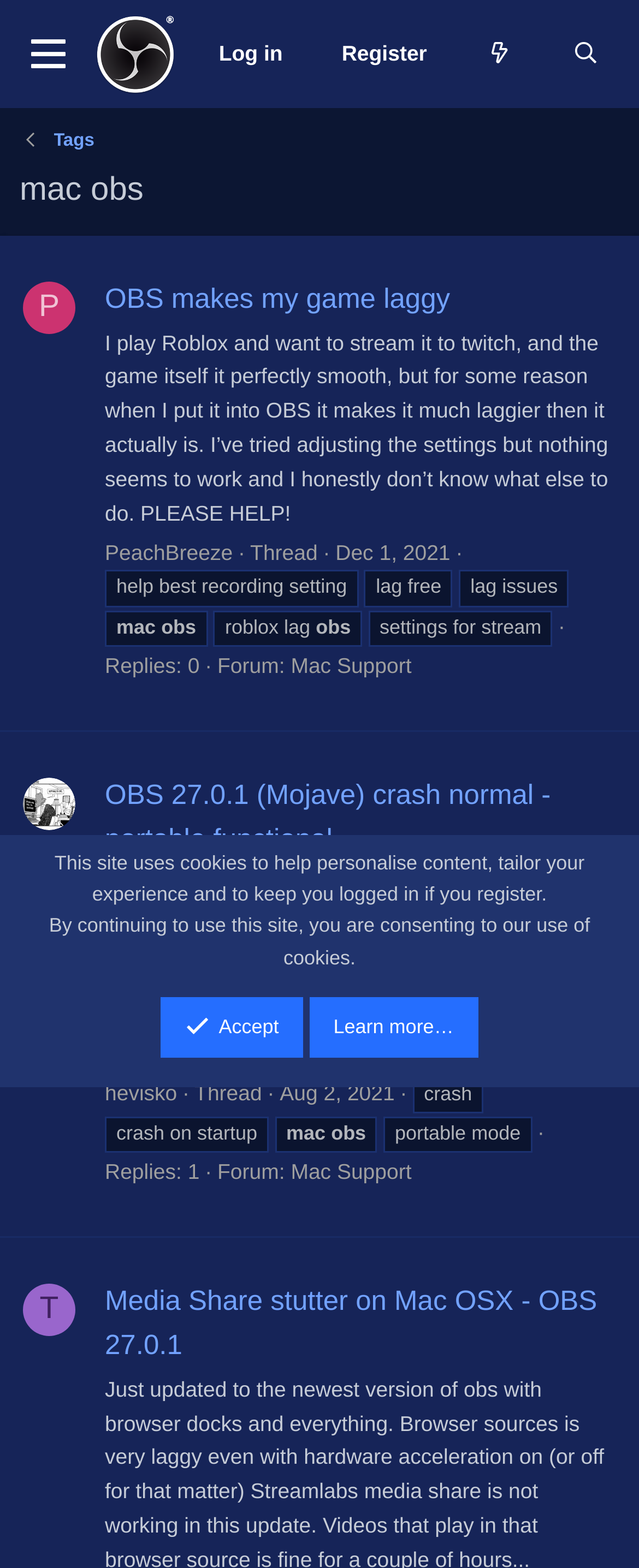Locate the bounding box coordinates of the area where you should click to accomplish the instruction: "Search for topics".

[0.849, 0.009, 0.985, 0.06]